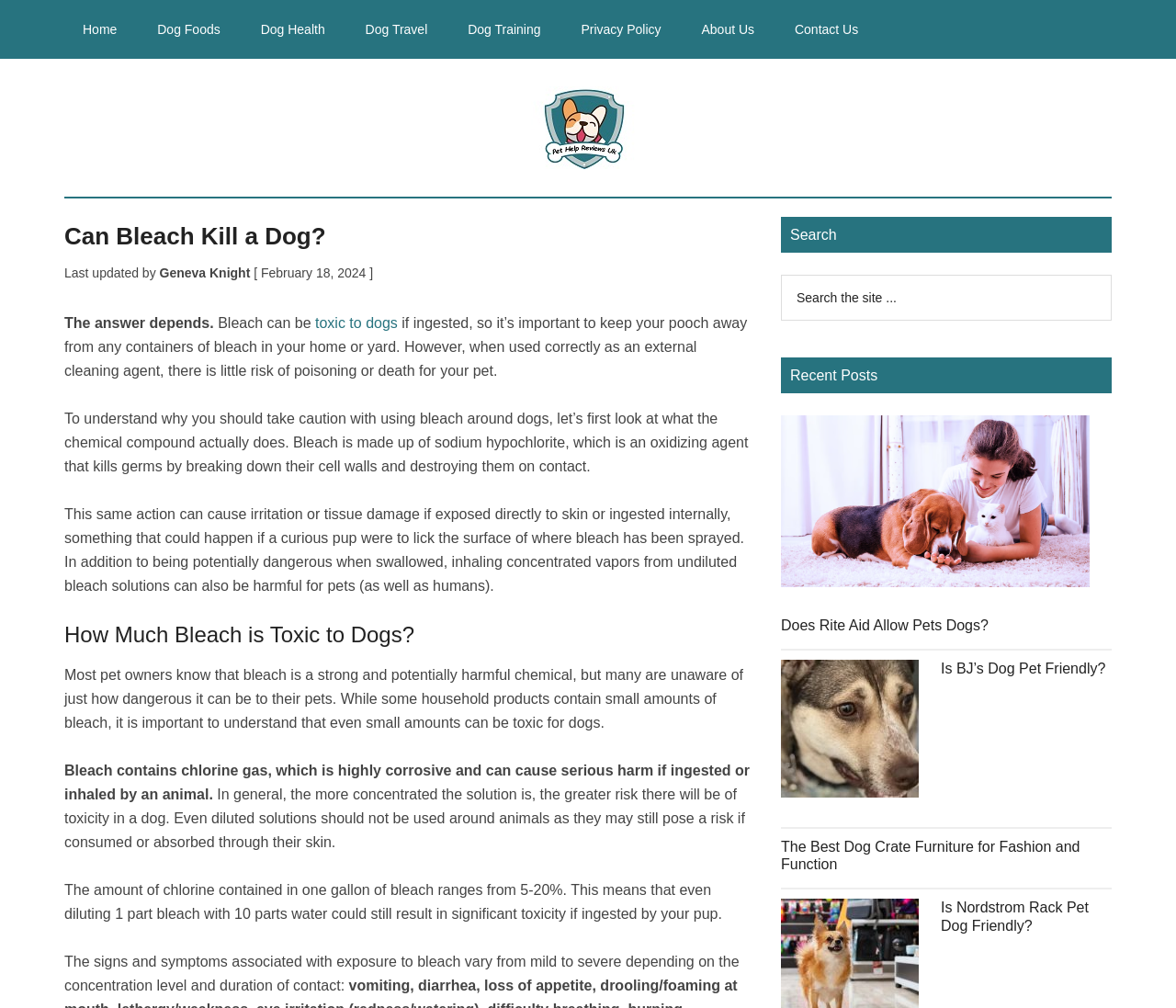Summarize the contents and layout of the webpage in detail.

This webpage is about pet care and health, specifically discussing whether bleach can kill a dog. At the top, there is a navigation menu with links to different sections, including "Home", "Dog Foods", "Dog Health", "Dog Travel", "Dog Training", "Privacy Policy", and "About Us". Below the navigation menu, there is a header section with the title "Can Bleach Kill a Dog?" and a subtitle indicating the last update date and author.

The main content of the webpage is divided into several sections. The first section explains that bleach is toxic to dogs and can cause serious health problems if ingested. It also provides information on how bleach works and why it's dangerous for pets. The second section, titled "How Much Bleach is Toxic to Dogs?", discusses the risks of bleach toxicity in dogs and the importance of keeping bleach away from pets.

On the right side of the webpage, there is a search bar and a section titled "Recent Posts" that lists several articles related to pet care, including "Does Rite Aid Allow Pets Dogs?", "Is BJ’s Dog Pet Friendly?", and "The Best Dog Crate Furniture for Fashion and Function". Each article has a heading and a link to the full article.